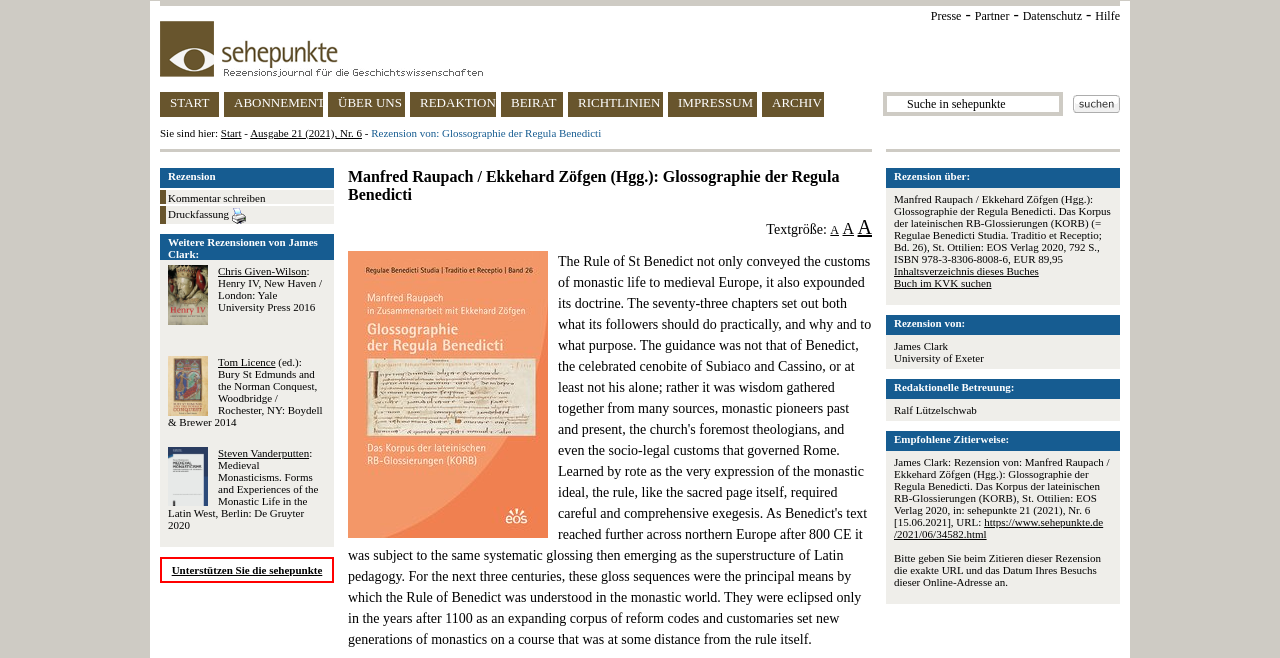Identify and provide the bounding box coordinates of the UI element described: "BEIRAT". The coordinates should be formatted as [left, top, right, bottom], with each number being a float between 0 and 1.

[0.391, 0.14, 0.44, 0.178]